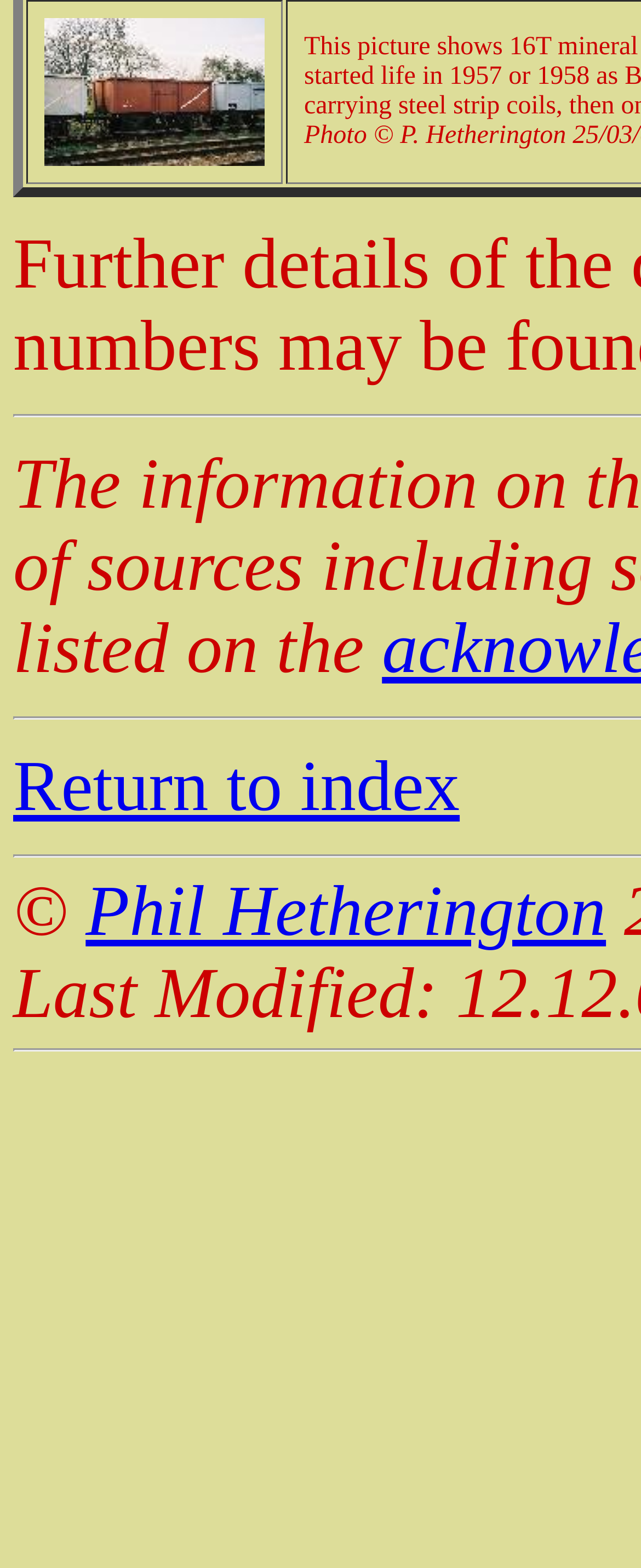Given the webpage screenshot, identify the bounding box of the UI element that matches this description: "Phil Hetherington".

[0.134, 0.924, 0.945, 0.974]